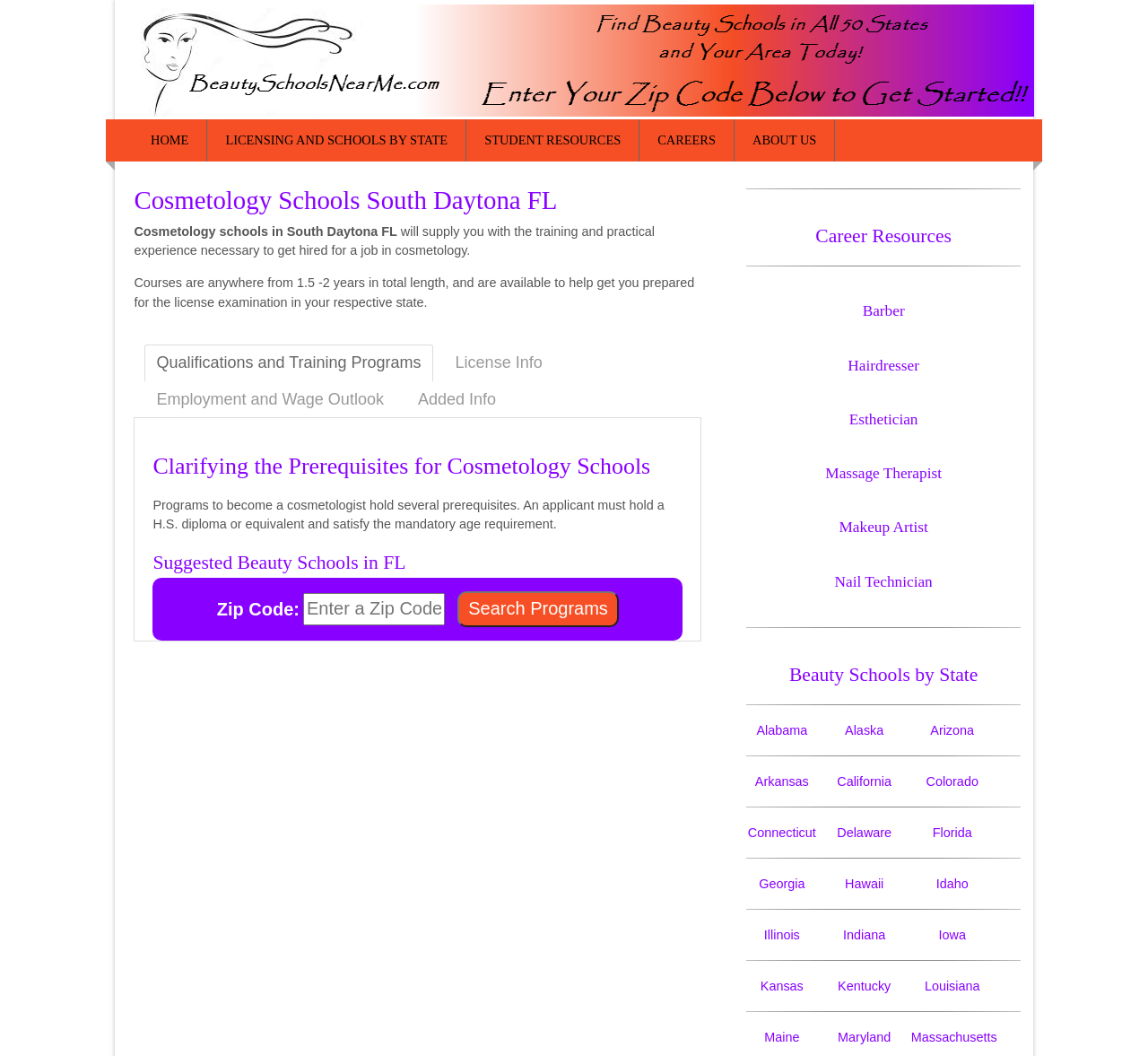What is the purpose of cosmetology schools in South Daytona FL?
Answer the question with as much detail as possible.

According to the webpage, cosmetology schools in South Daytona FL will supply you with the training and practical experience necessary to get hired for a job in cosmetology. This implies that the purpose of these schools is to provide students with the necessary skills and knowledge to pursue a career in cosmetology.